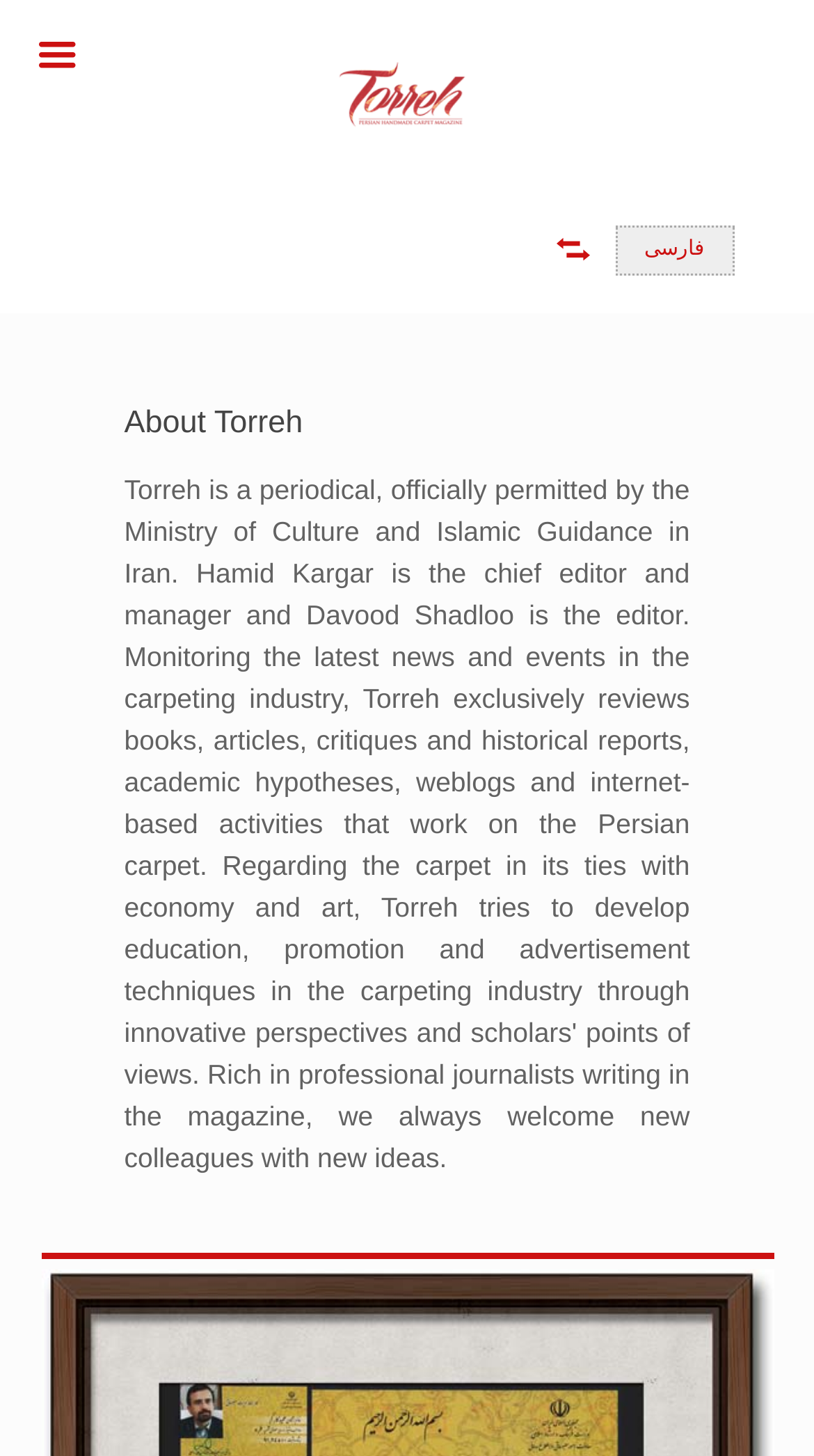Using the provided element description: "فارسی", determine the bounding box coordinates of the corresponding UI element in the screenshot.

[0.755, 0.158, 0.901, 0.179]